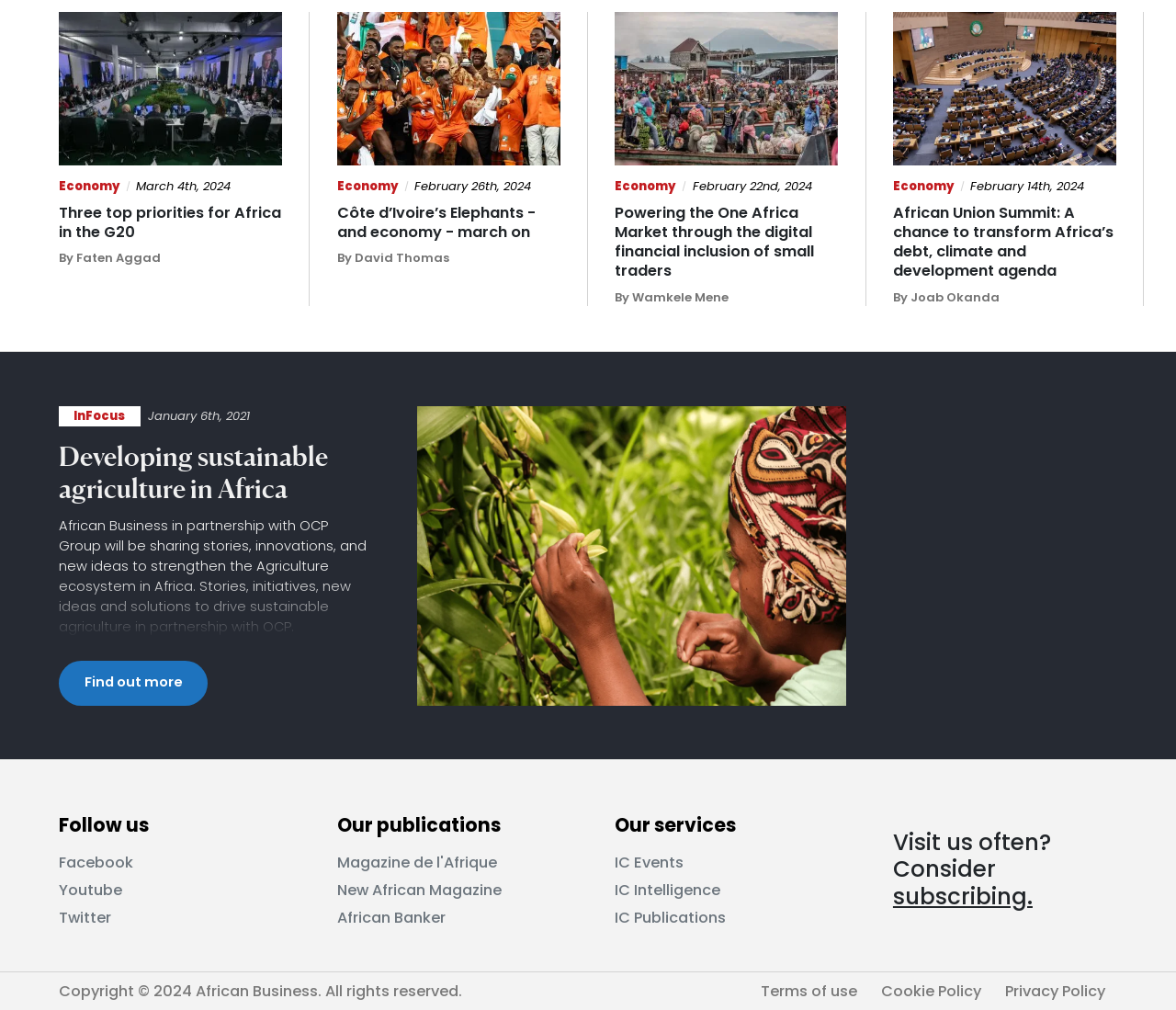Refer to the image and provide a thorough answer to this question:
What is the copyright year mentioned at the bottom of the page?

The copyright information is provided at the bottom of the page, which includes the year '2024'. This indicates that the webpage's content is copyrighted as of 2024.